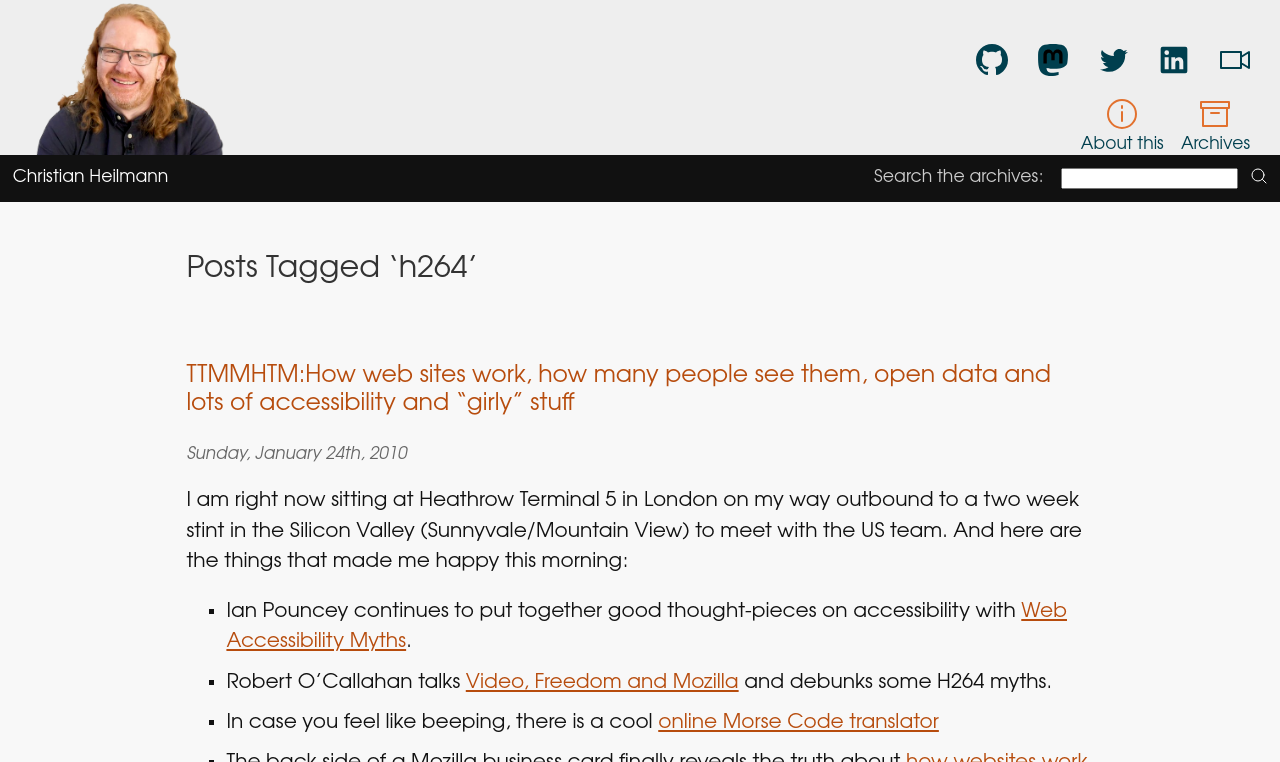Provide the bounding box coordinates of the area you need to click to execute the following instruction: "Visit Christian Heilmann's GitHub page".

[0.763, 0.073, 0.788, 0.111]